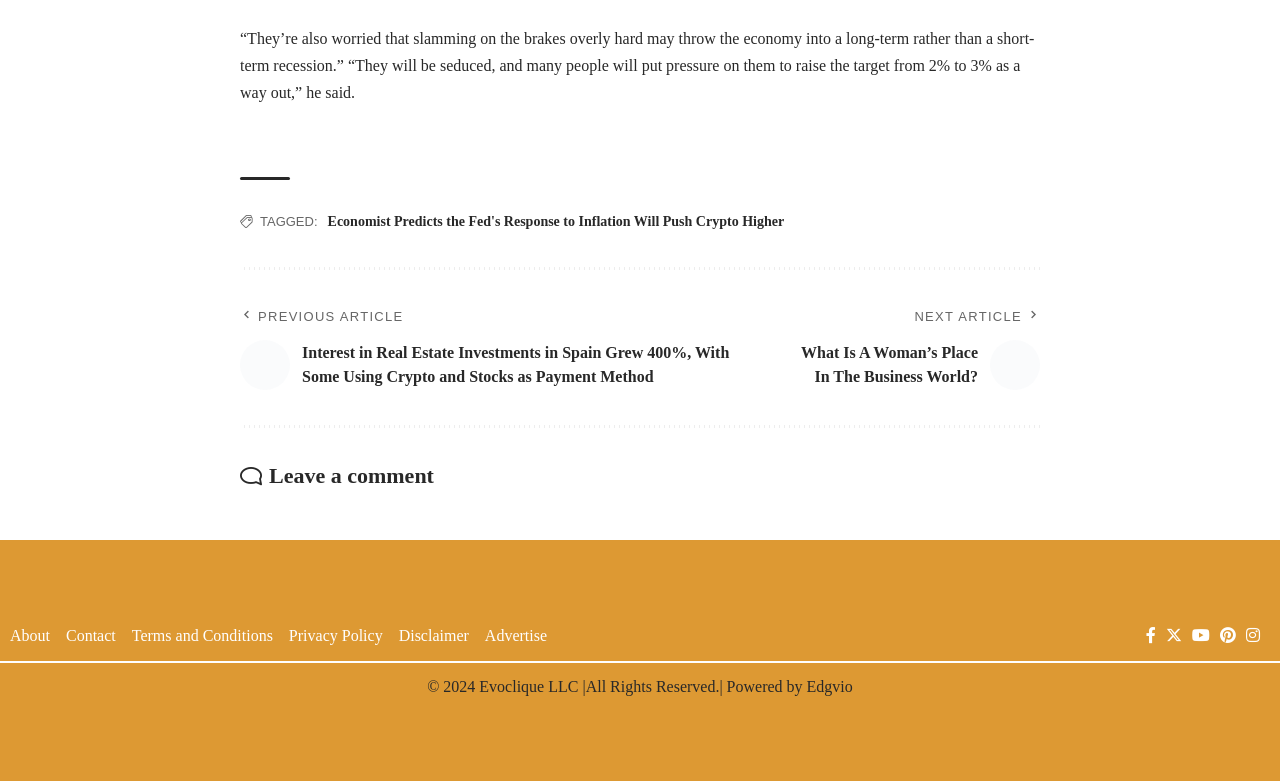Mark the bounding box of the element that matches the following description: "Privacy Policy".

[0.226, 0.797, 0.299, 0.831]